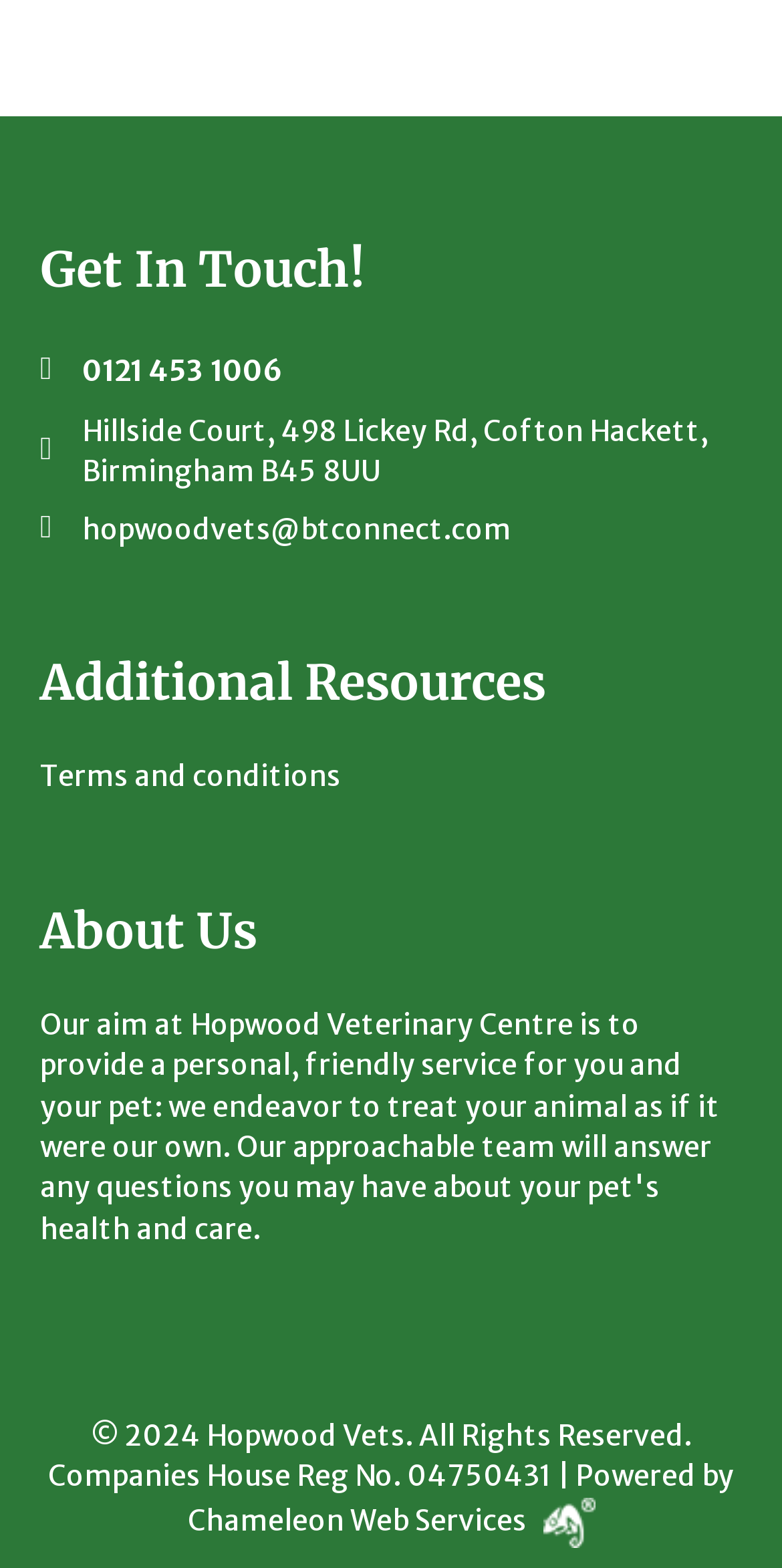What is the email address to contact?
Look at the image and respond with a one-word or short phrase answer.

hopwoodvets@btconnect.com